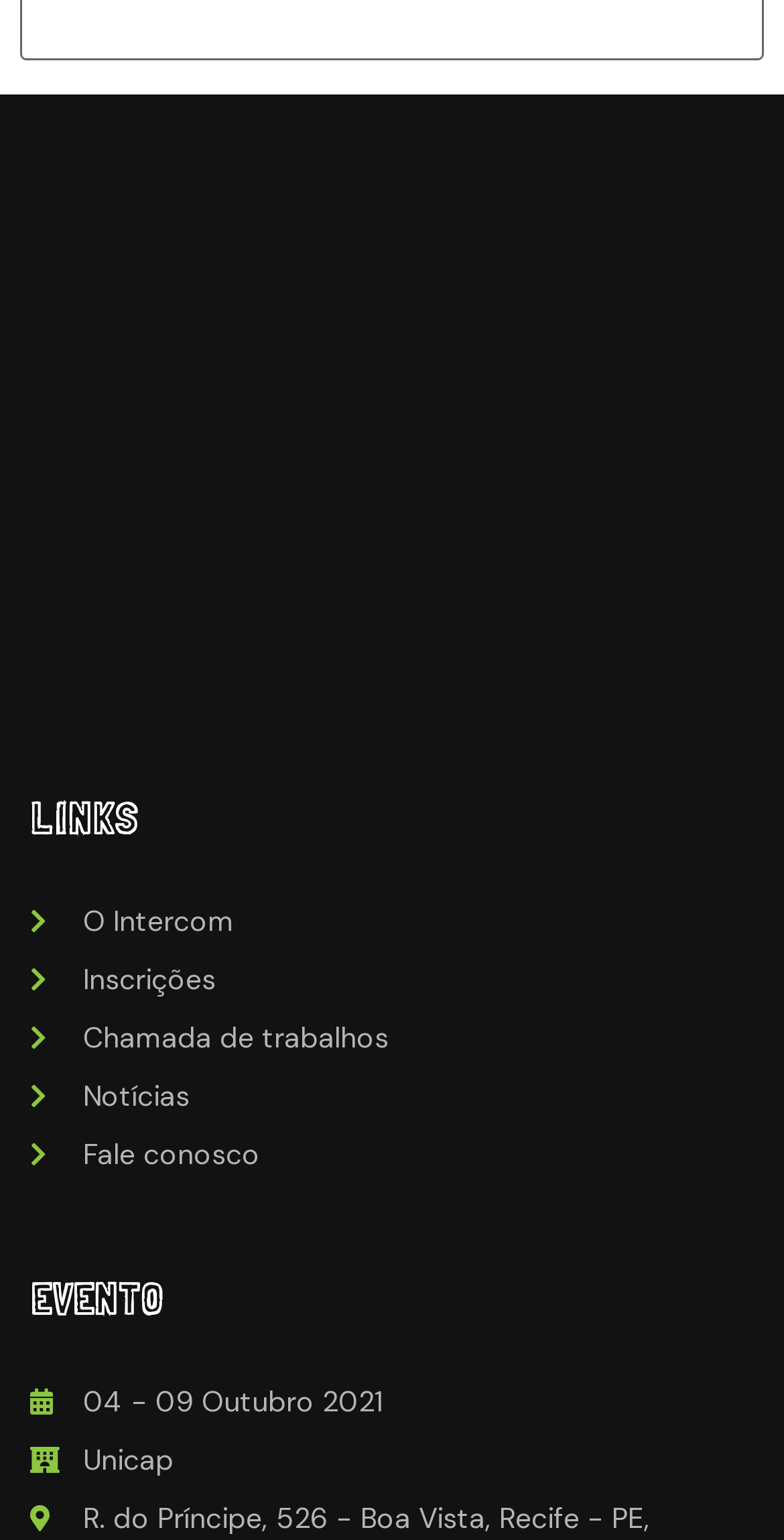How many links are there under 'LINKS'?
Answer the question with as much detail as possible.

Under the 'LINKS' heading, there are five links: 'O Intercom', 'Inscrições', 'Chamada de trabalhos', 'Notícias', and 'Fale conosco'.